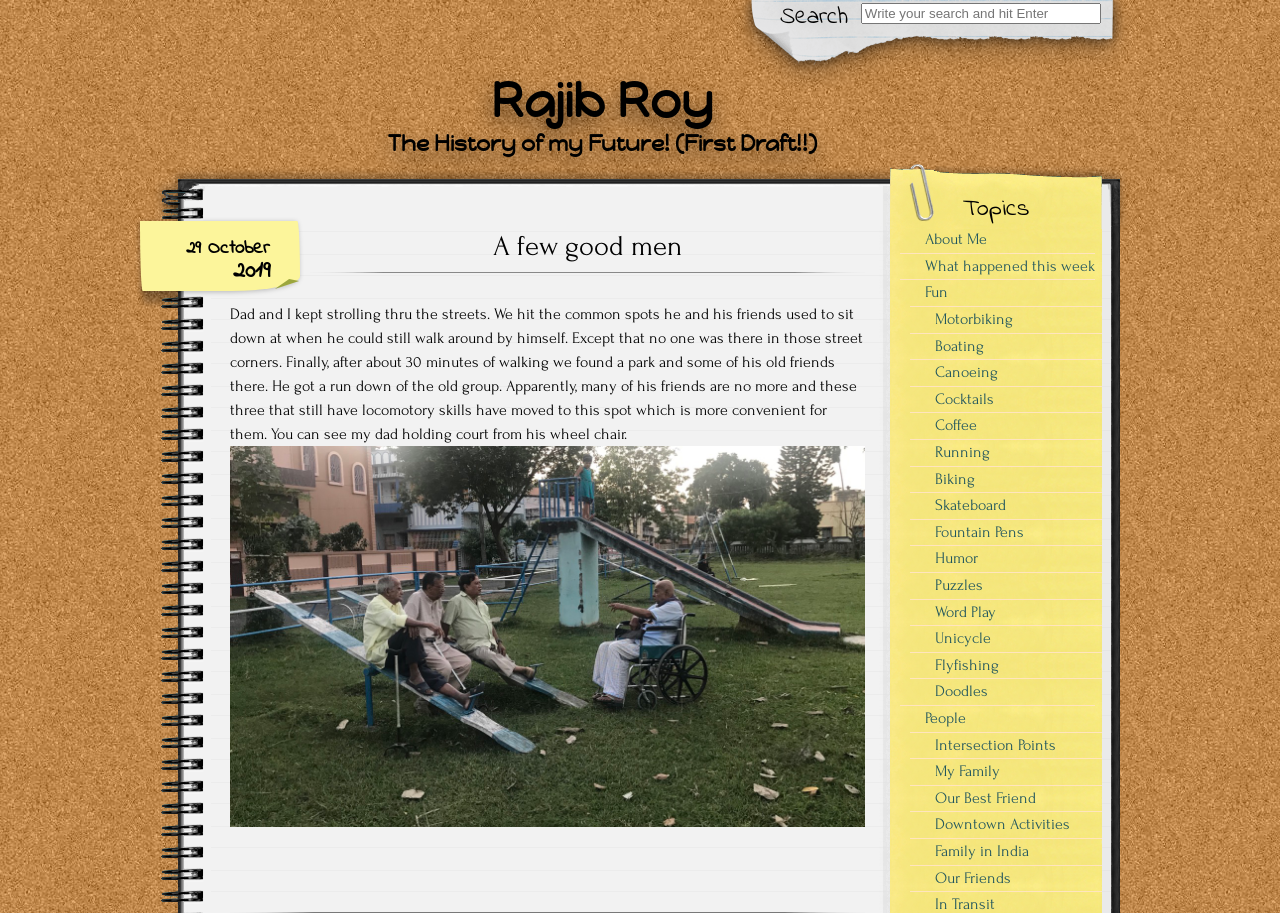Construct a comprehensive description capturing every detail on the webpage.

This webpage is a personal blog titled "A few good men – Rajib Roy". At the top, there is a search bar with a label "Search for:" and a text input field. Below the search bar, there is a heading that reads "Rajib Roy The History of my Future! (First Draft!!)" with a subheading "A few good men". 

To the left of the heading, there are two lines of text indicating the date "29 October 2019". Below the heading, there is a long paragraph of text describing a personal experience of the author, Rajib Roy, walking with his dad and meeting old friends in a park.

On the right side of the page, there is a list of links categorized under "Topics". The links include "About Me", "What happened this week", "Fun", and many others related to hobbies and interests, such as "Motorbiking", "Boating", "Cocktails", and more. There are 24 links in total, arranged vertically in a single column.